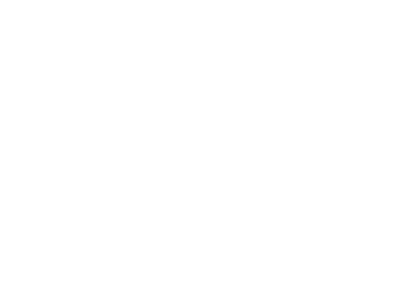What types of moves does the service cater to?
Provide a concise answer using a single word or phrase based on the image.

Residential, commercial, local, long-distance